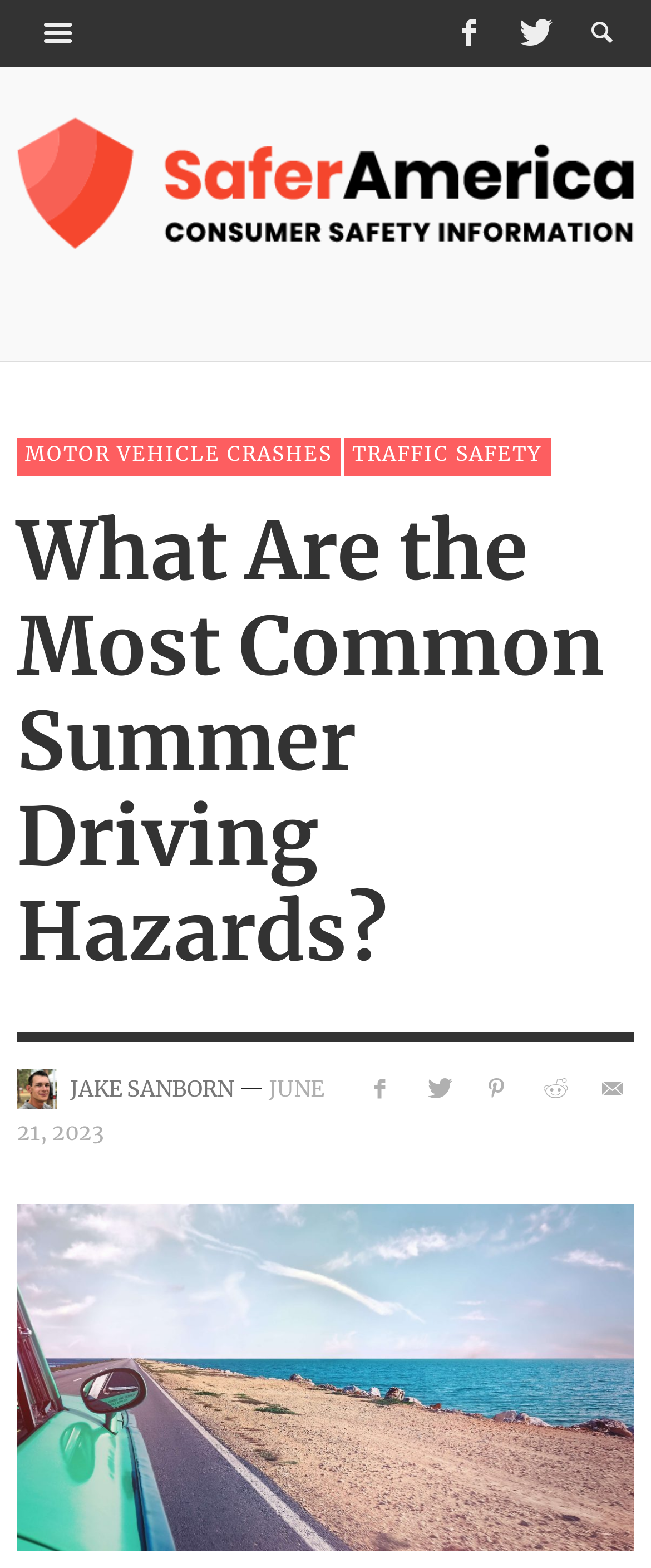Who is the author of the article?
Give a one-word or short-phrase answer derived from the screenshot.

JAKE SANBORN